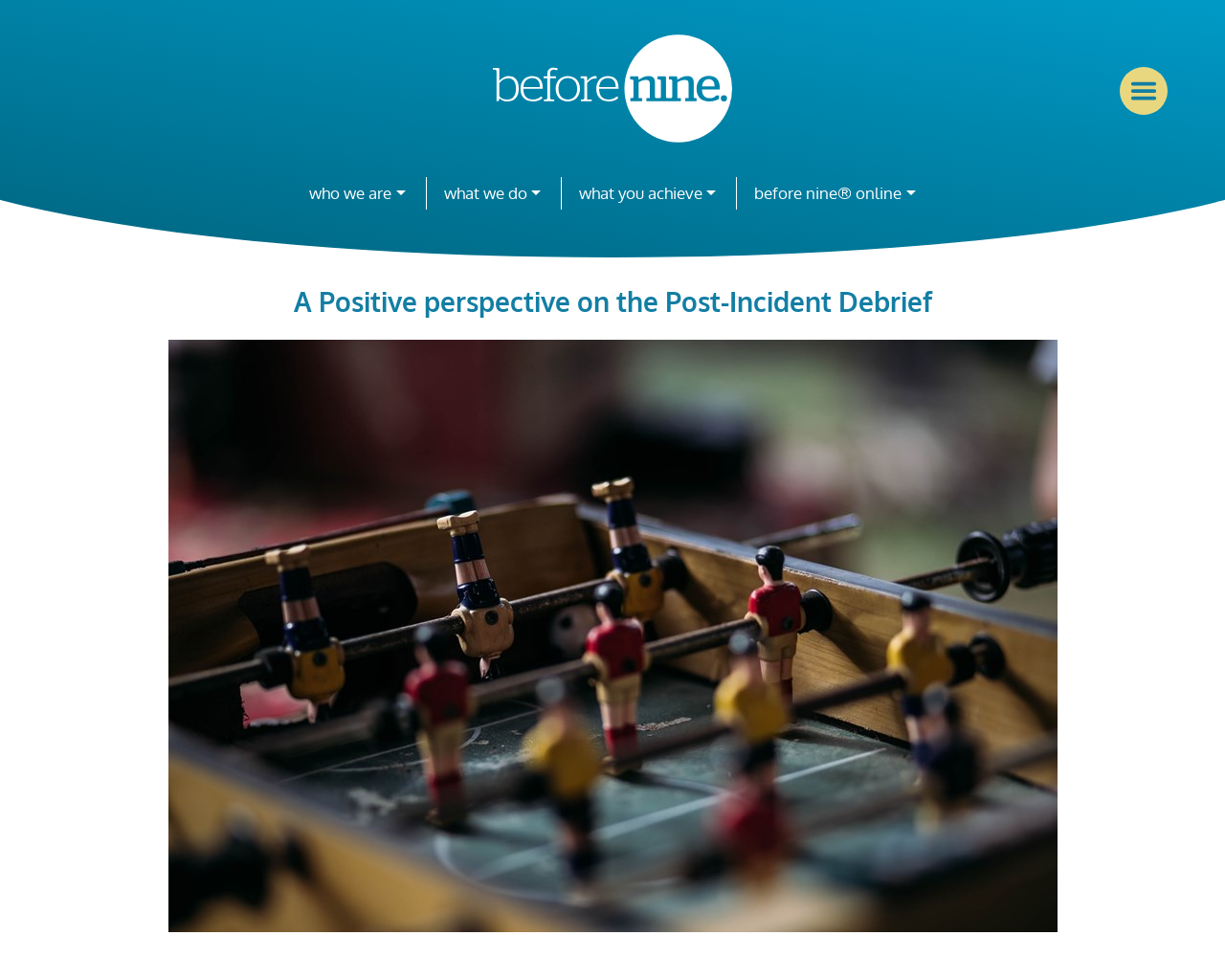Offer an extensive depiction of the webpage and its key elements.

The webpage appears to be a blog post or article titled "A Positive perspective on the Post-Incident Debrief" from the website "before nine". At the top of the page, there is a navigation menu with five links: "Resilience | Performance | Coaching for individuals", "who we are", "what we do", "what you achieve", and "before nine online". The "Resilience" link is accompanied by an image. 

To the right of the navigation menu, there is a button labeled "Toggle navigation". Below the navigation menu, the main content of the page begins with a heading that matches the title of the webpage. The article or blog post appears to be a discussion on the importance of reframing the debrief narrative for incident and crisis leaders, as hinted by the meta description.